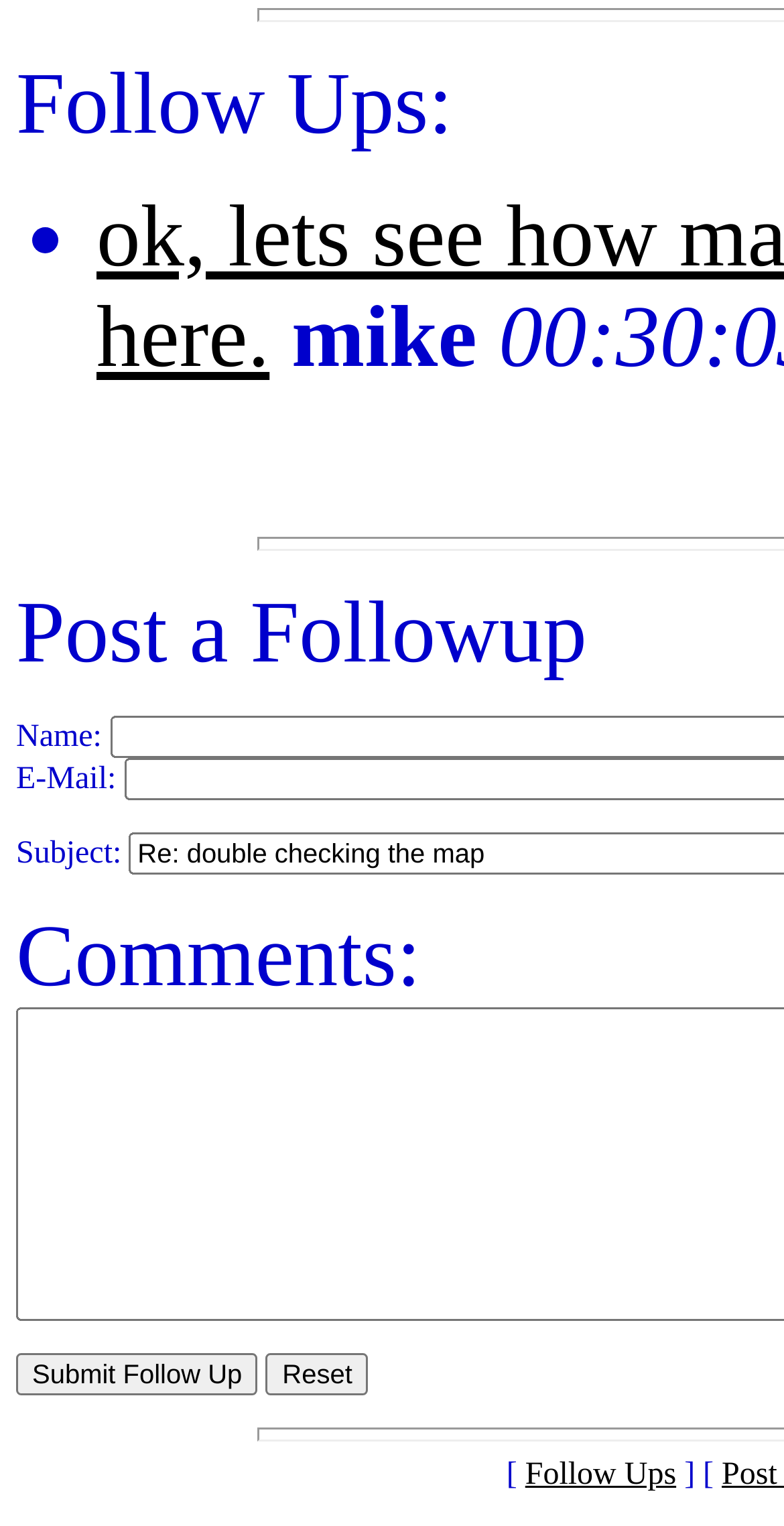Please locate the UI element described by "Follow Ups" and provide its bounding box coordinates.

[0.67, 0.956, 0.862, 0.978]